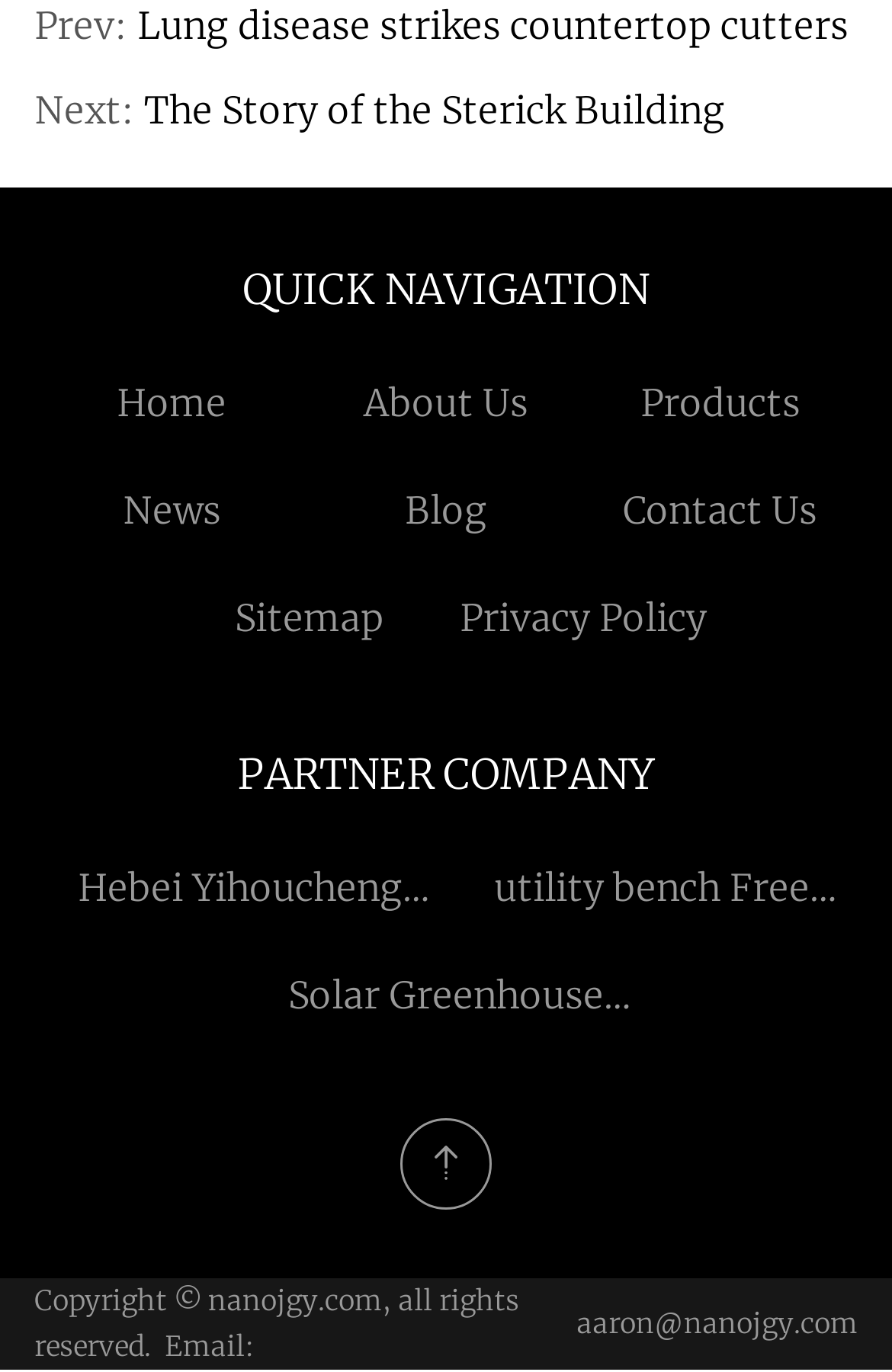Carefully examine the image and provide an in-depth answer to the question: What is the last item in the 'QUICK NAVIGATION' section?

In the 'QUICK NAVIGATION' section, the last item is a link with the text 'Sitemap'.